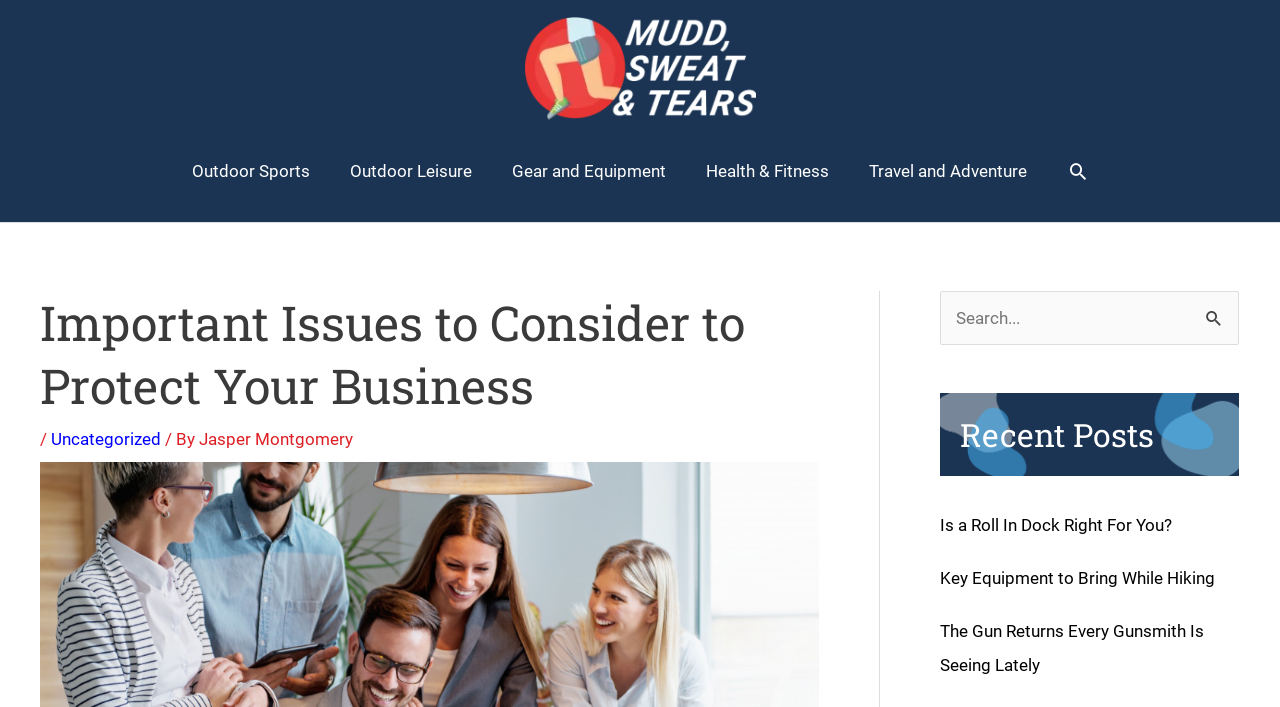How many recent posts are listed?
Provide a comprehensive and detailed answer to the question.

I counted the number of links under the 'Recent Posts' heading, which are 'Is a Roll In Dock Right For You?', 'Key Equipment to Bring While Hiking', and 'The Gun Returns Every Gunsmith Is Seeing Lately'.